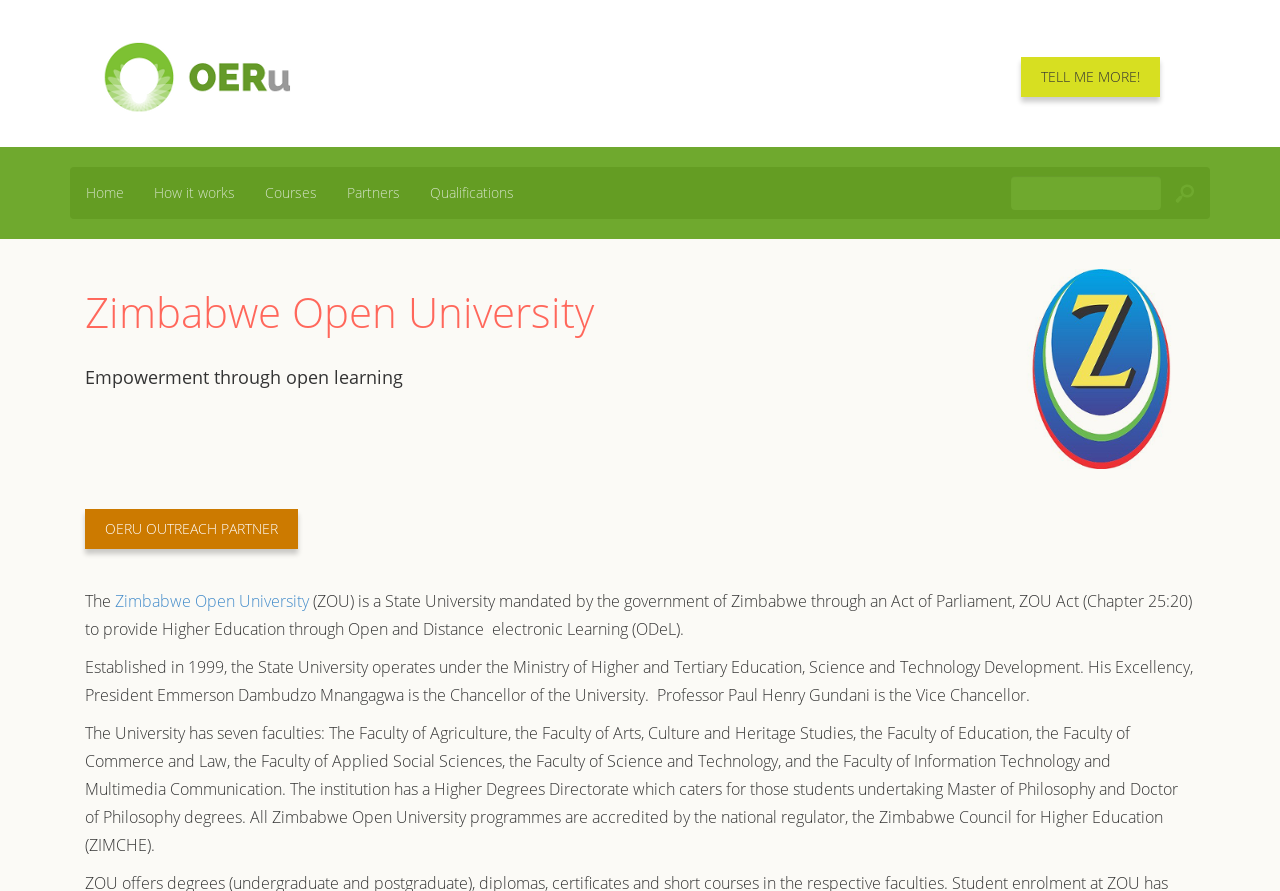What is the name of the national regulator that accredits Zimbabwe Open University programmes?
Using the image, elaborate on the answer with as much detail as possible.

According to the StaticText element with ID 99, all Zimbabwe Open University programmes are accredited by the national regulator, the Zimbabwe Council for Higher Education (ZIMCHE).